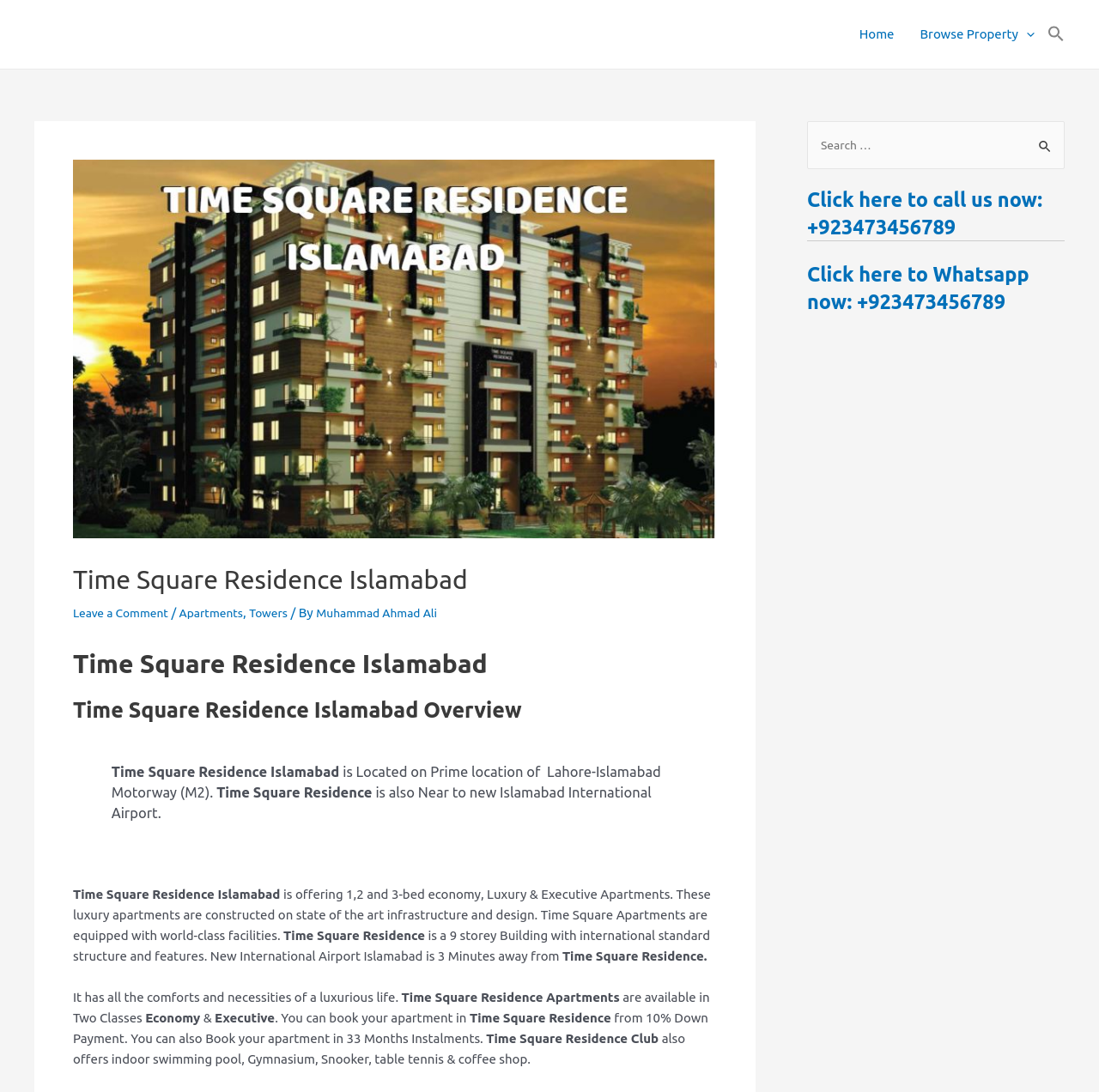Specify the bounding box coordinates for the region that must be clicked to perform the given instruction: "Click the 'CAR SHARING' link".

None